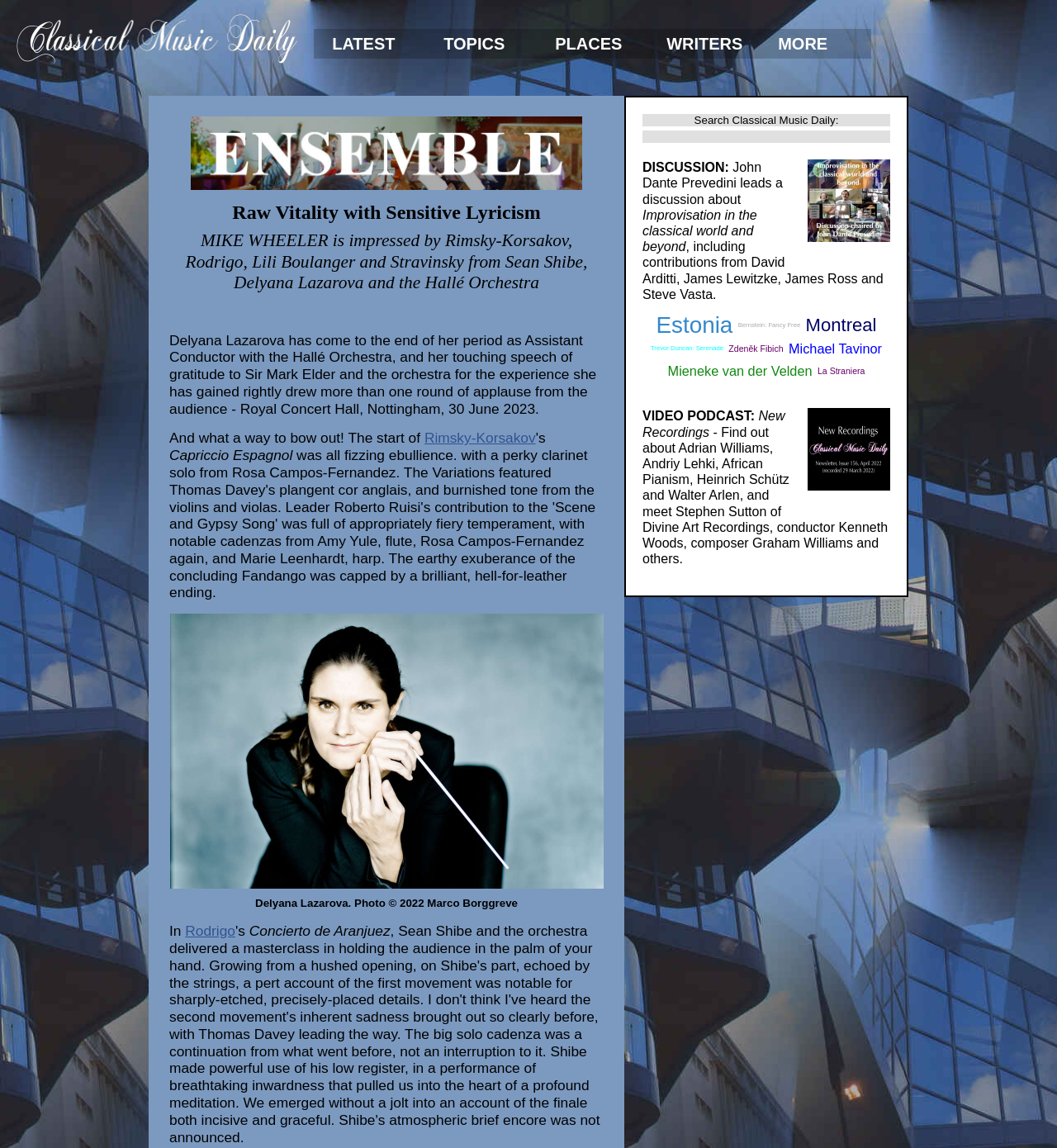Please pinpoint the bounding box coordinates for the region I should click to adhere to this instruction: "Learn more about Holistic Sleep Coaching".

None